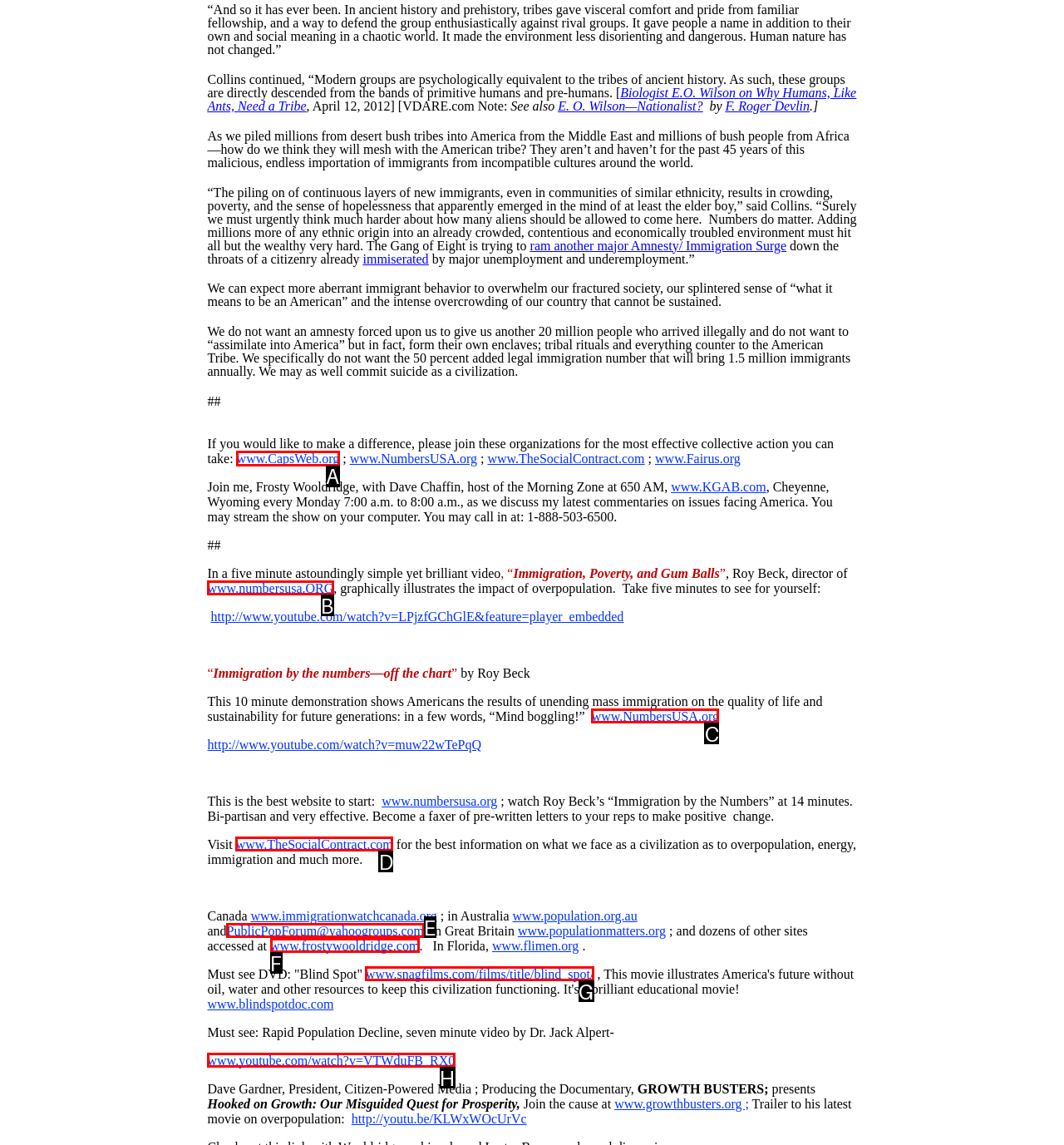Identify the correct choice to execute this task: Visit the website CapsWeb
Respond with the letter corresponding to the right option from the available choices.

A